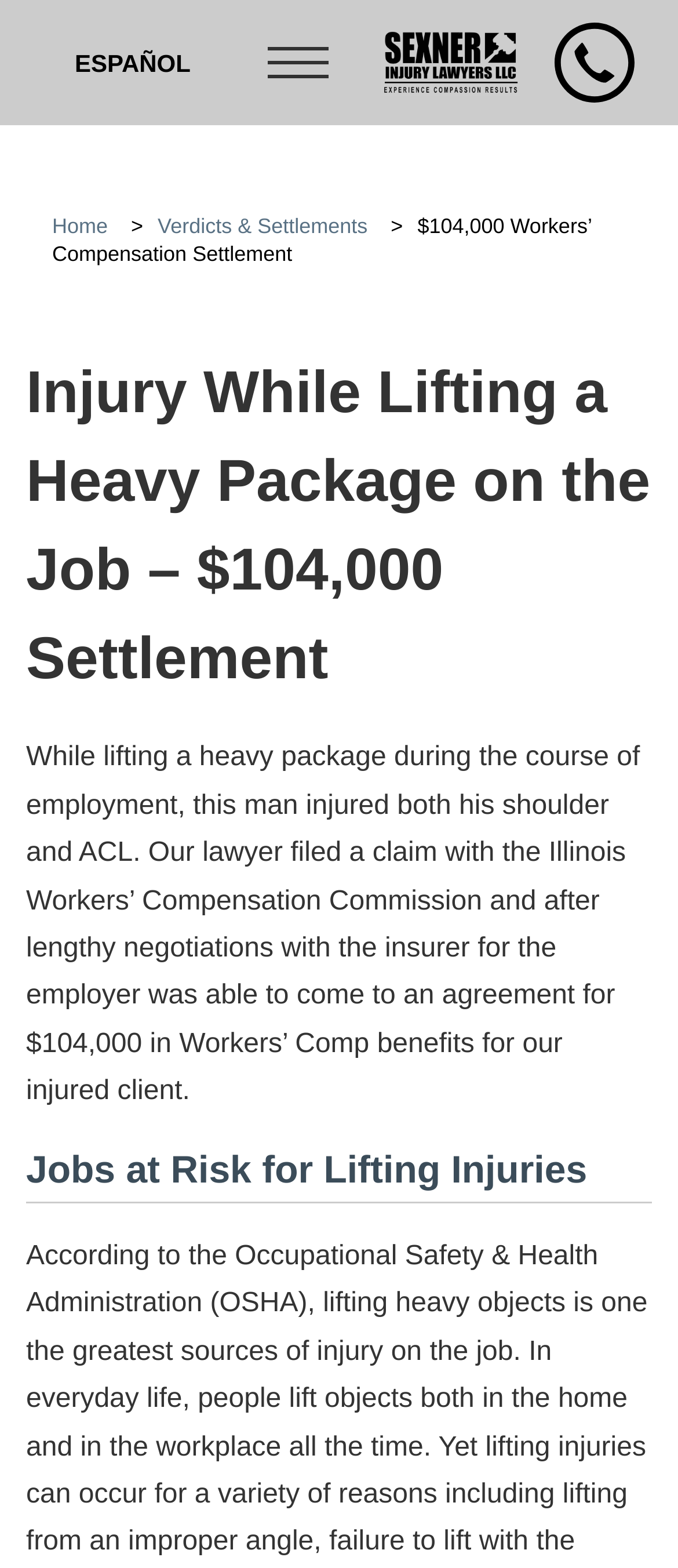Bounding box coordinates should be in the format (top-left x, top-left y, bottom-right x, bottom-right y) and all values should be floating point numbers between 0 and 1. Determine the bounding box coordinate for the UI element described as: Español (Spanish)

[0.085, 0.026, 0.307, 0.055]